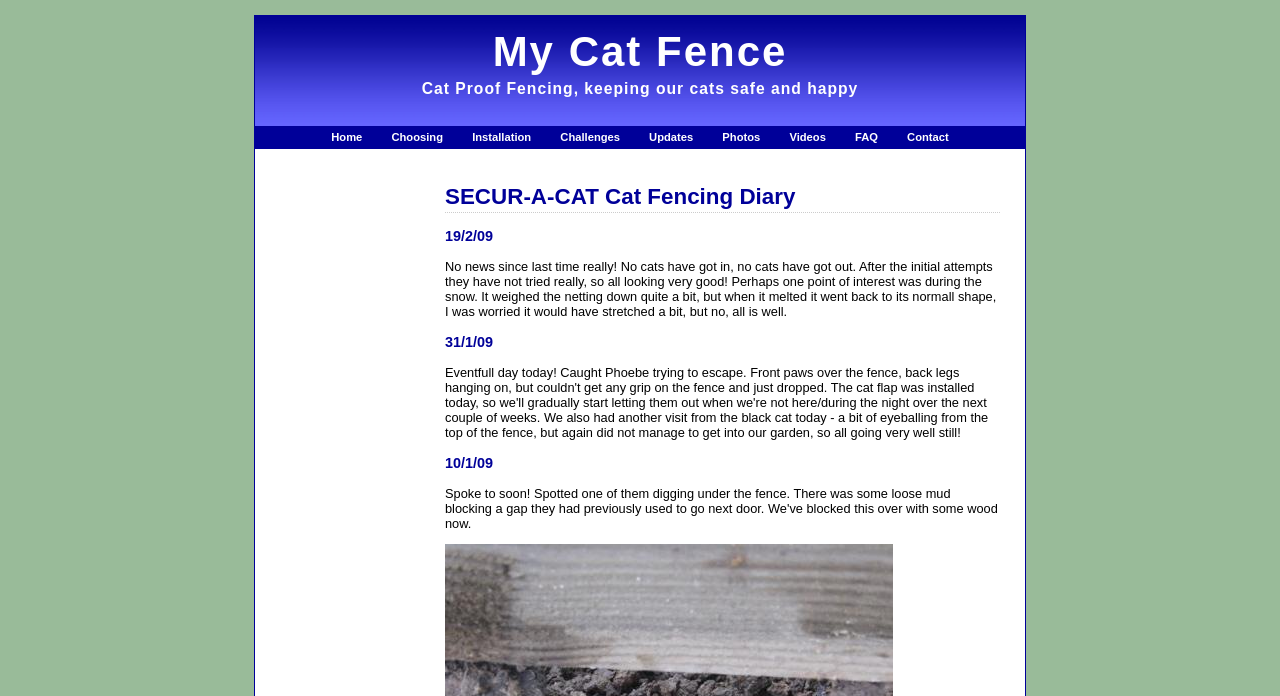Provide the bounding box coordinates of the UI element that matches the description: "Photos".

[0.558, 0.181, 0.6, 0.213]